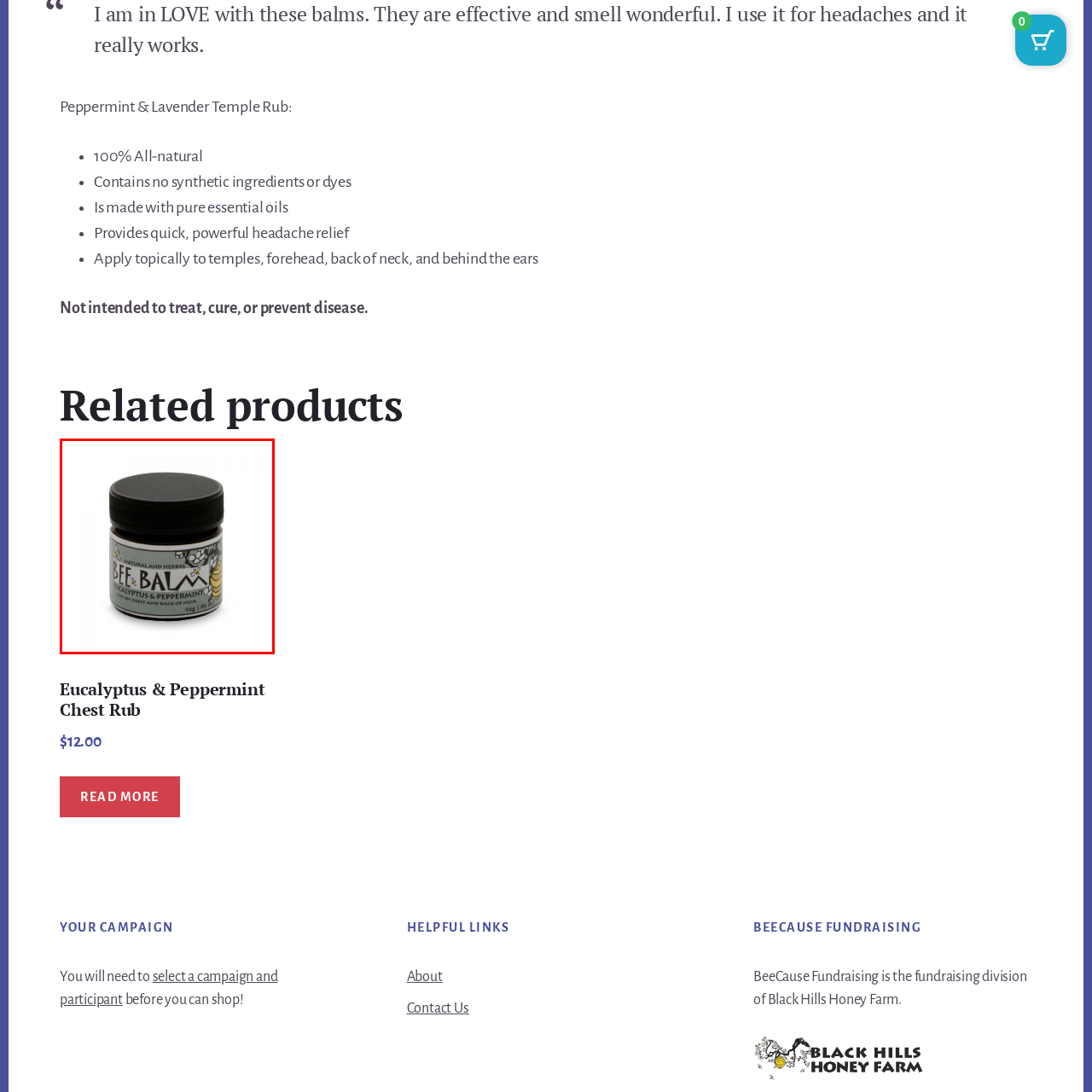Direct your attention to the section marked by the red bounding box and construct a detailed answer to the following question based on the image: Are the ingredients in the Bee Balm synthetic?

According to the product description, the Bee Balm contains 100% all-natural ingredients and is free from synthetic elements and dyes, emphasizing a commitment to purity.